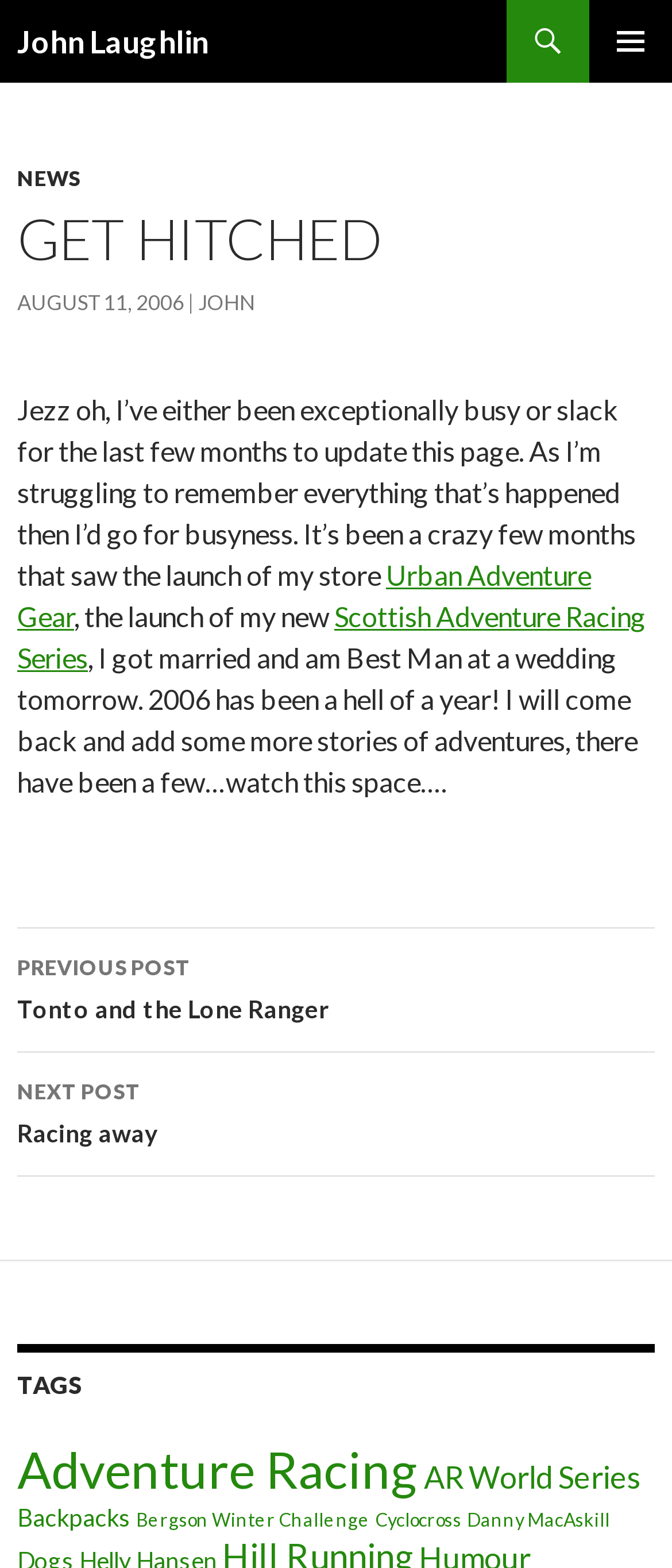Find the bounding box coordinates of the clickable element required to execute the following instruction: "Click on the PRIMARY MENU button". Provide the coordinates as four float numbers between 0 and 1, i.e., [left, top, right, bottom].

[0.877, 0.0, 1.0, 0.053]